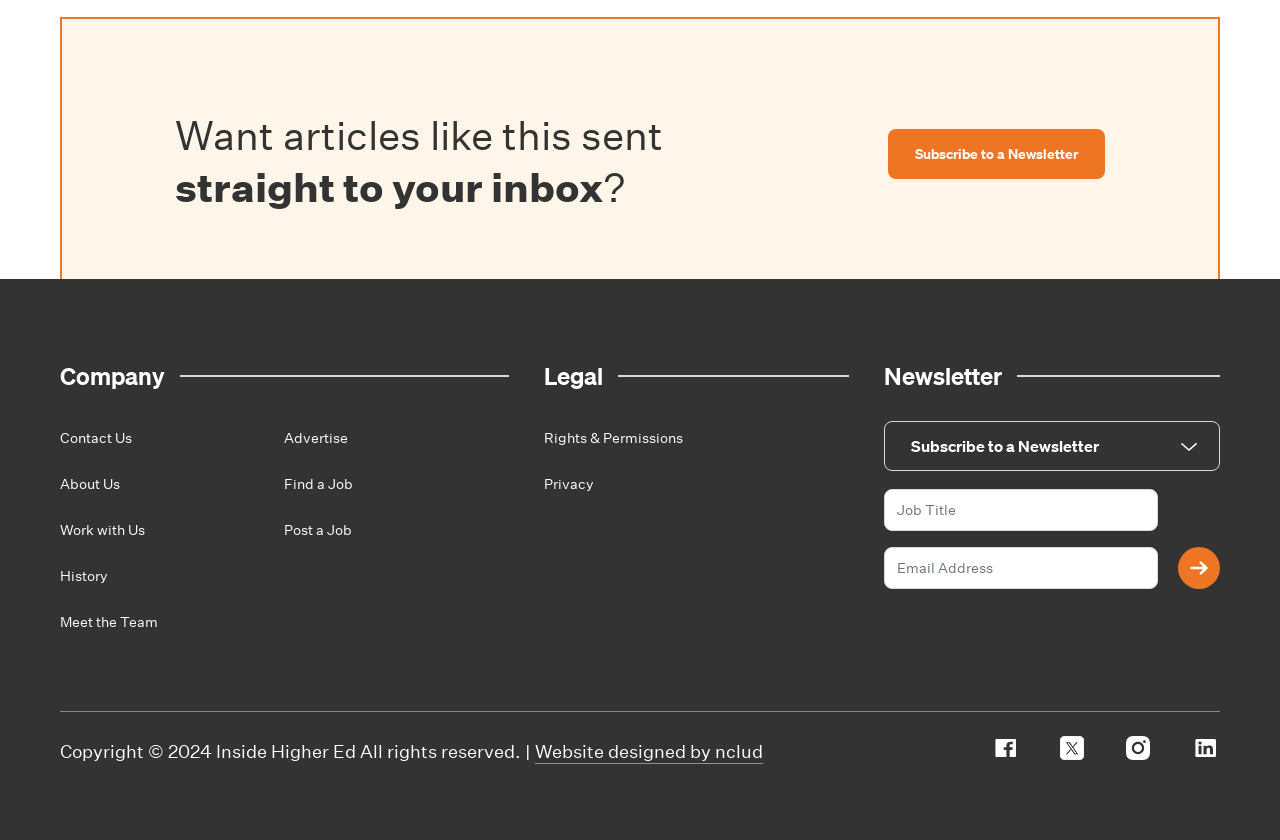Show the bounding box coordinates of the element that should be clicked to complete the task: "Submit".

[0.92, 0.651, 0.953, 0.701]